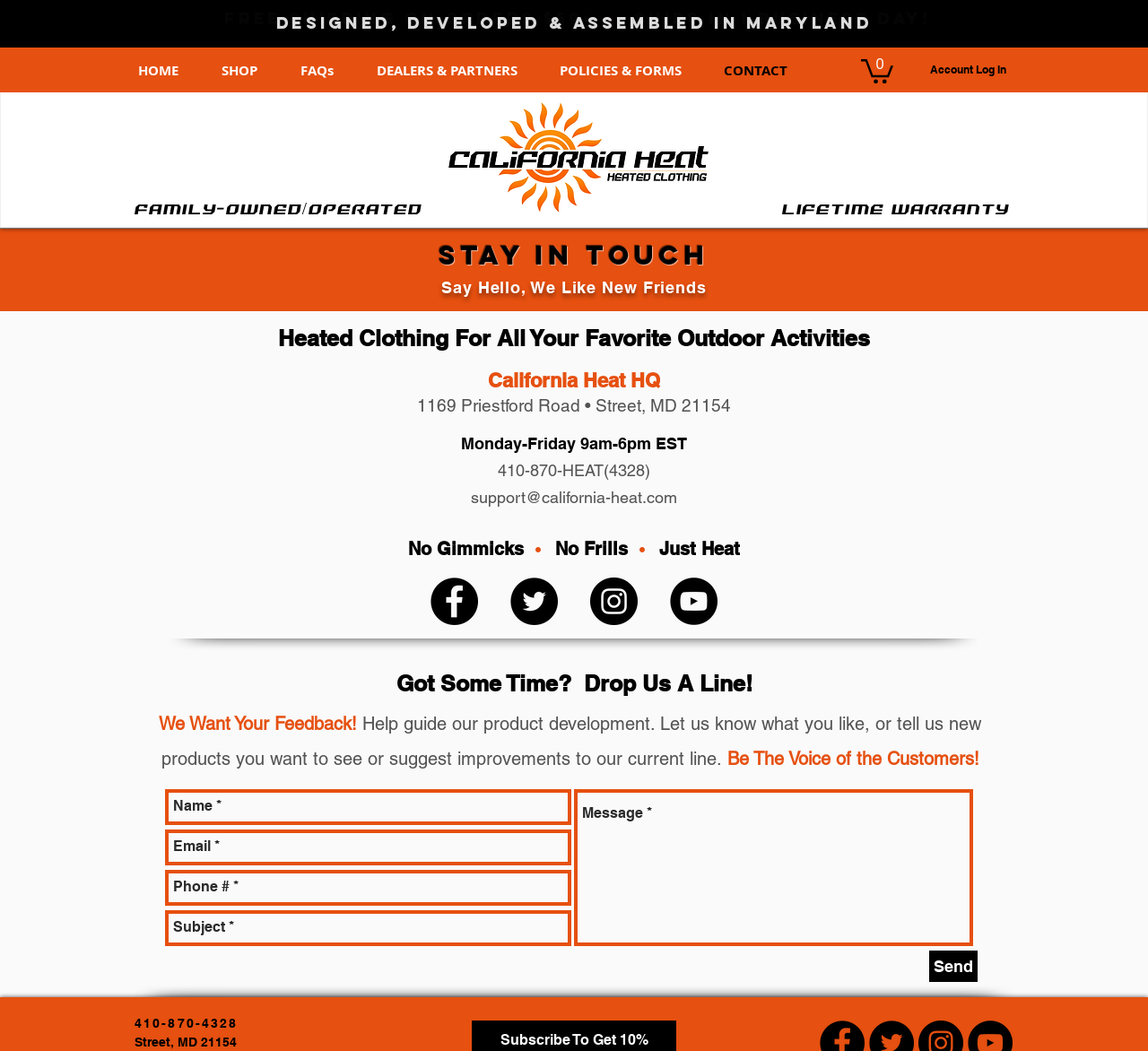What is the company name?
Answer briefly with a single word or phrase based on the image.

California Heat